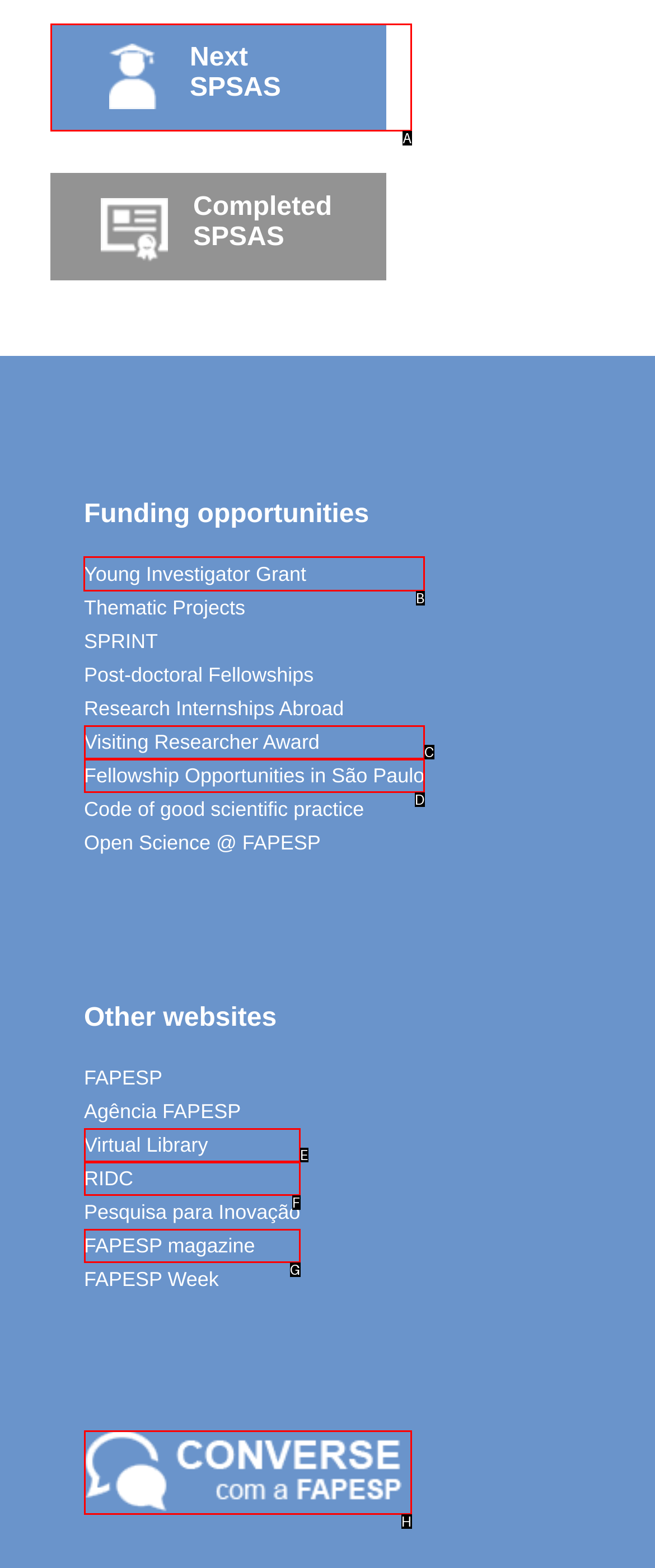Select the correct HTML element to complete the following task: Explore Young Investigator Grant
Provide the letter of the choice directly from the given options.

B